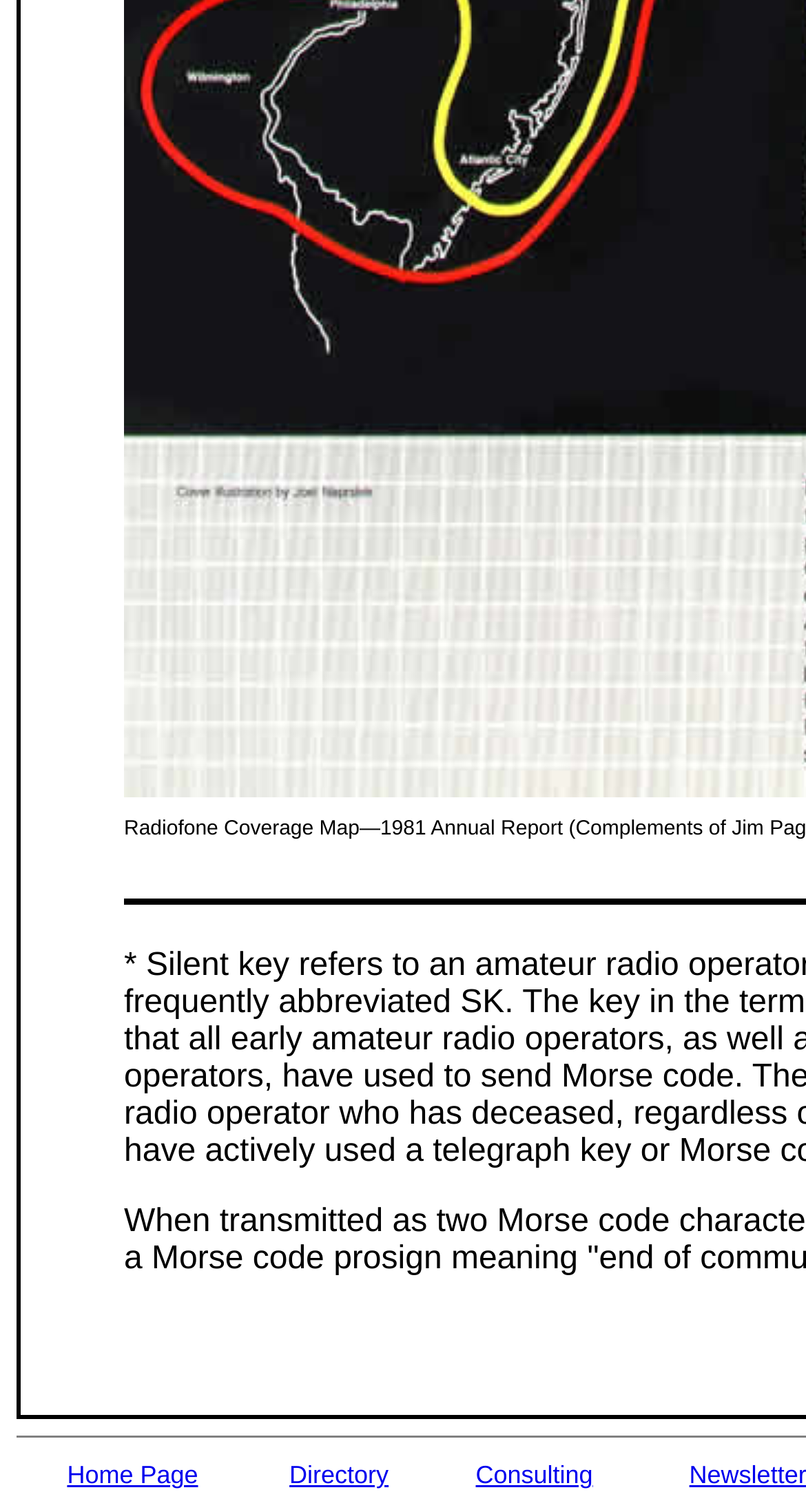Provide the bounding box coordinates, formatted as (top-left x, top-left y, bottom-right x, bottom-right y), with all values being floating point numbers between 0 and 1. Identify the bounding box of the UI element that matches the description: Directory

[0.359, 0.966, 0.482, 0.985]